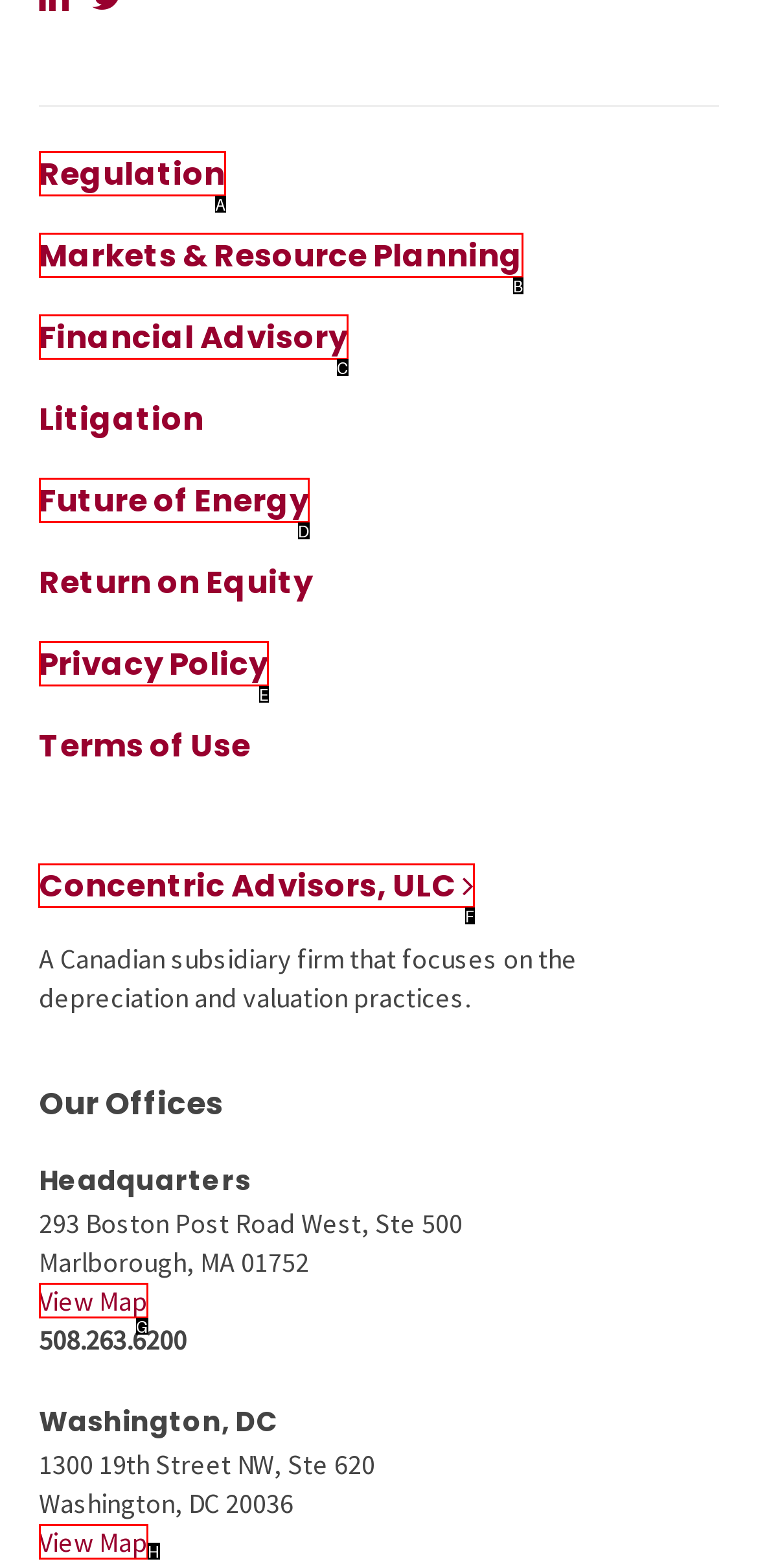Identify the HTML element to click to fulfill this task: access JesusChristWord website
Answer with the letter from the given choices.

None